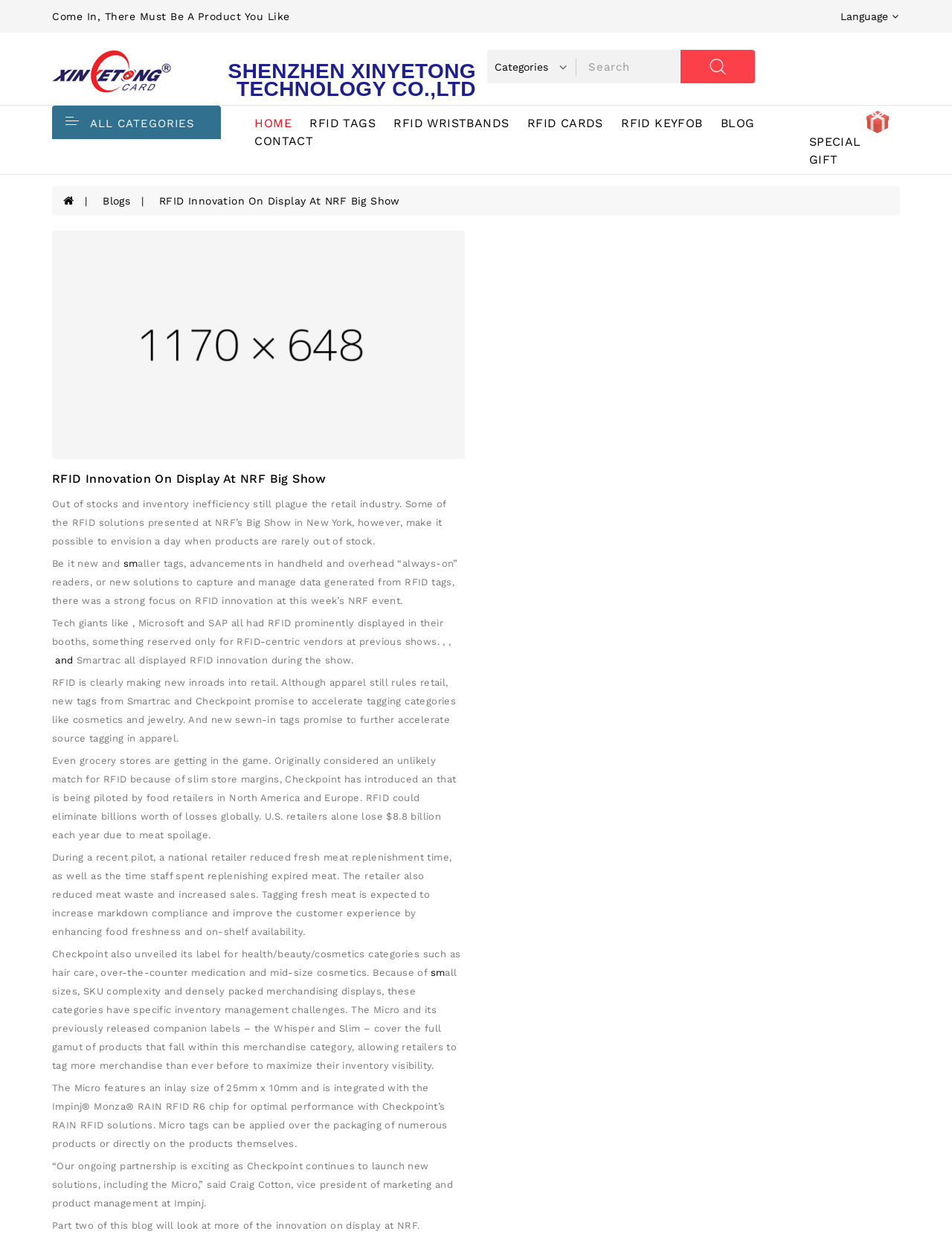Find and provide the bounding box coordinates for the UI element described with: "TEDX Talk SnoIsle Libraries 2020".

None